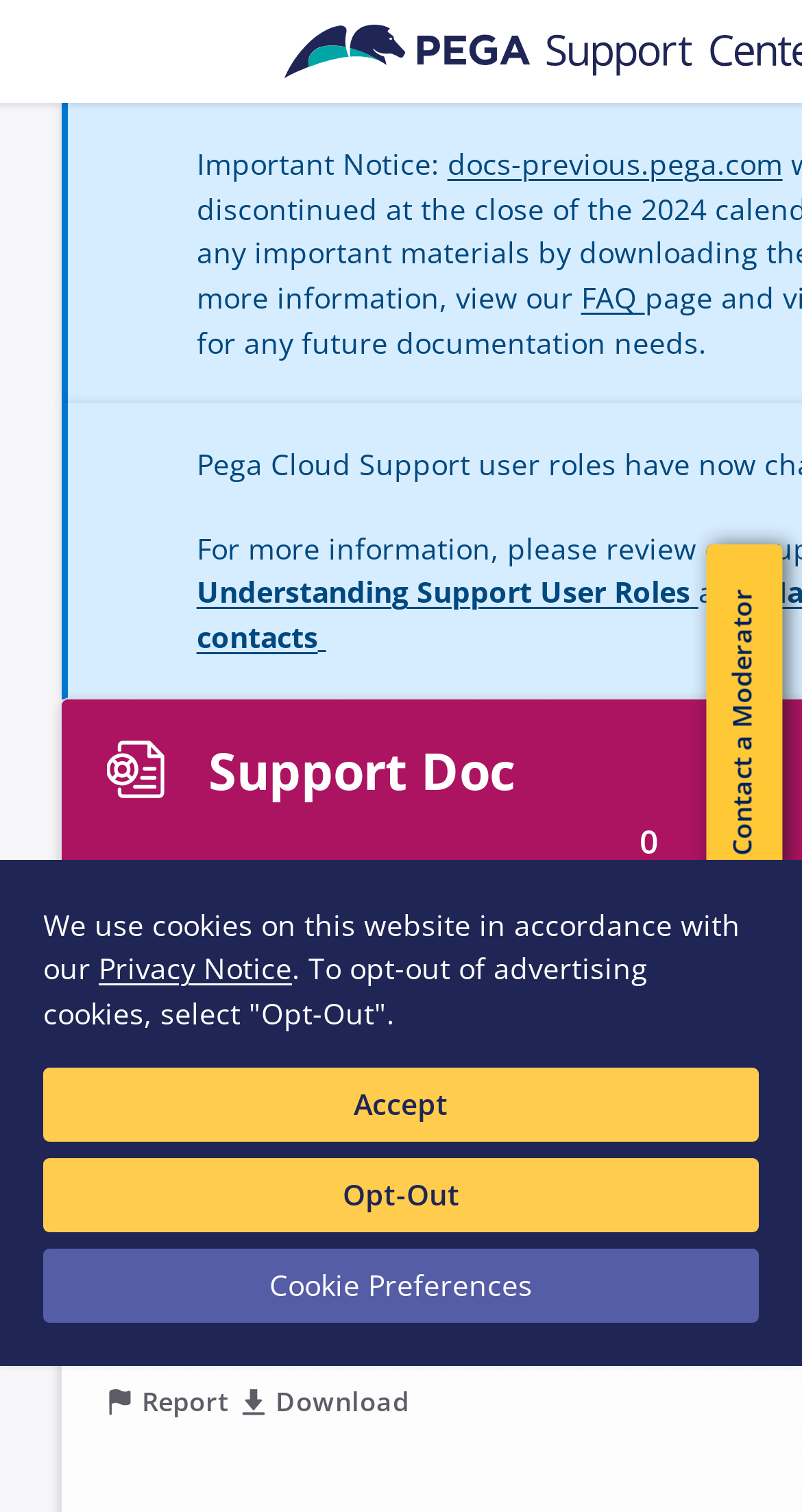What is the purpose of the 'Join Now' button?
Examine the screenshot and reply with a single word or phrase.

To experience benefits of Support Center